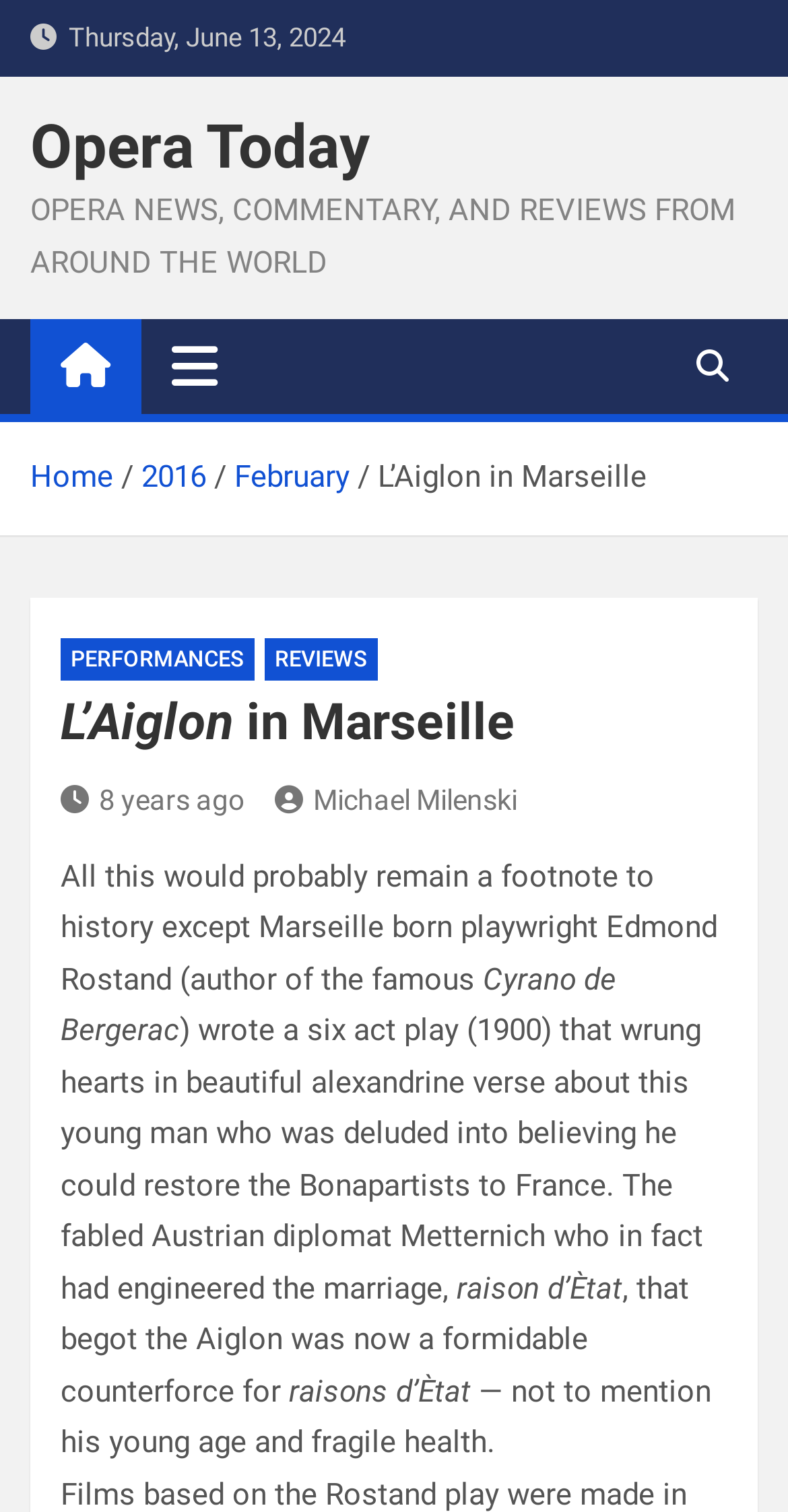Identify the bounding box coordinates of the HTML element based on this description: "Michael Milenski".

[0.349, 0.518, 0.656, 0.54]